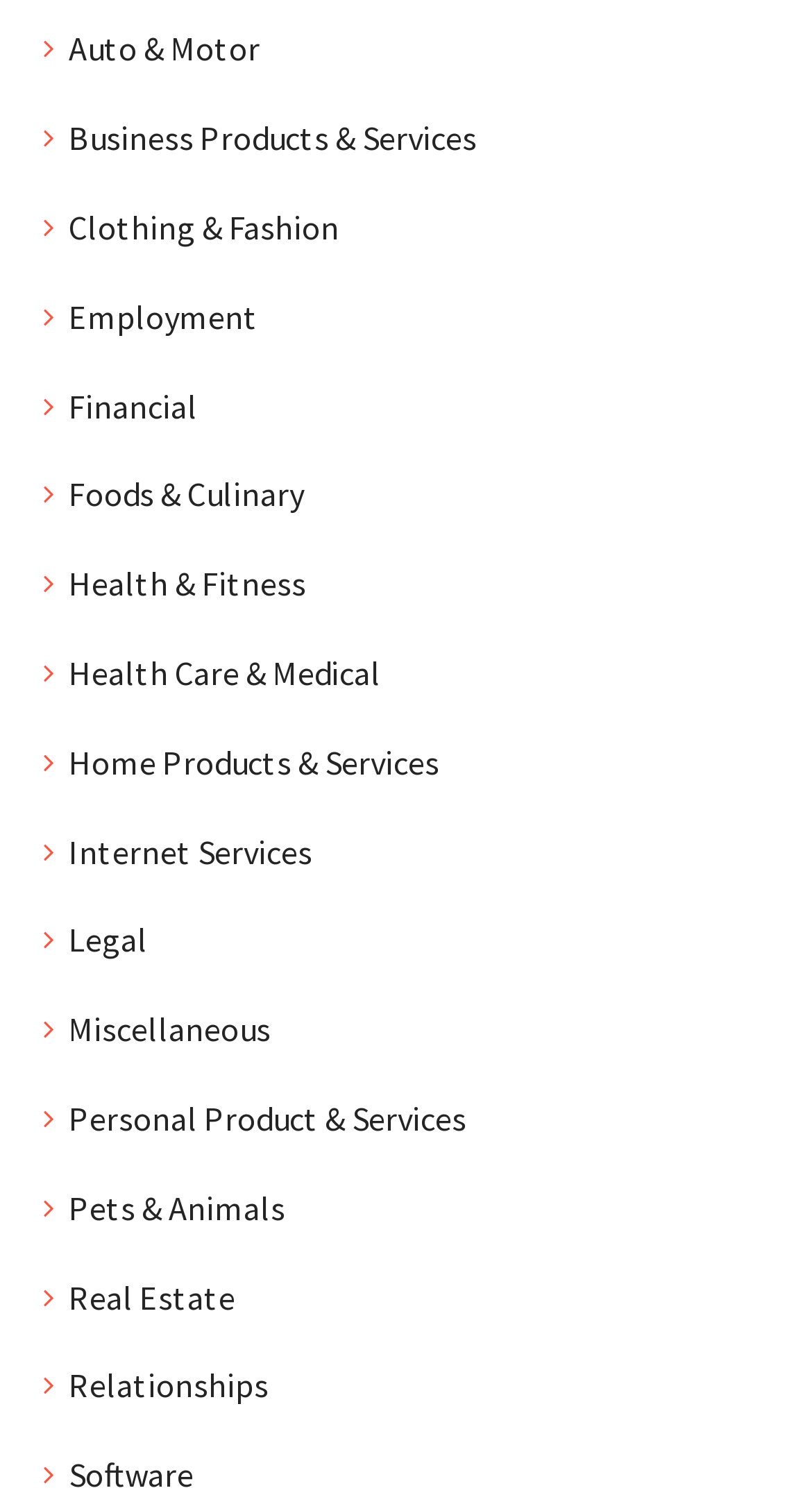Highlight the bounding box coordinates of the region I should click on to meet the following instruction: "Discover Foods & Culinary".

[0.084, 0.315, 0.374, 0.343]